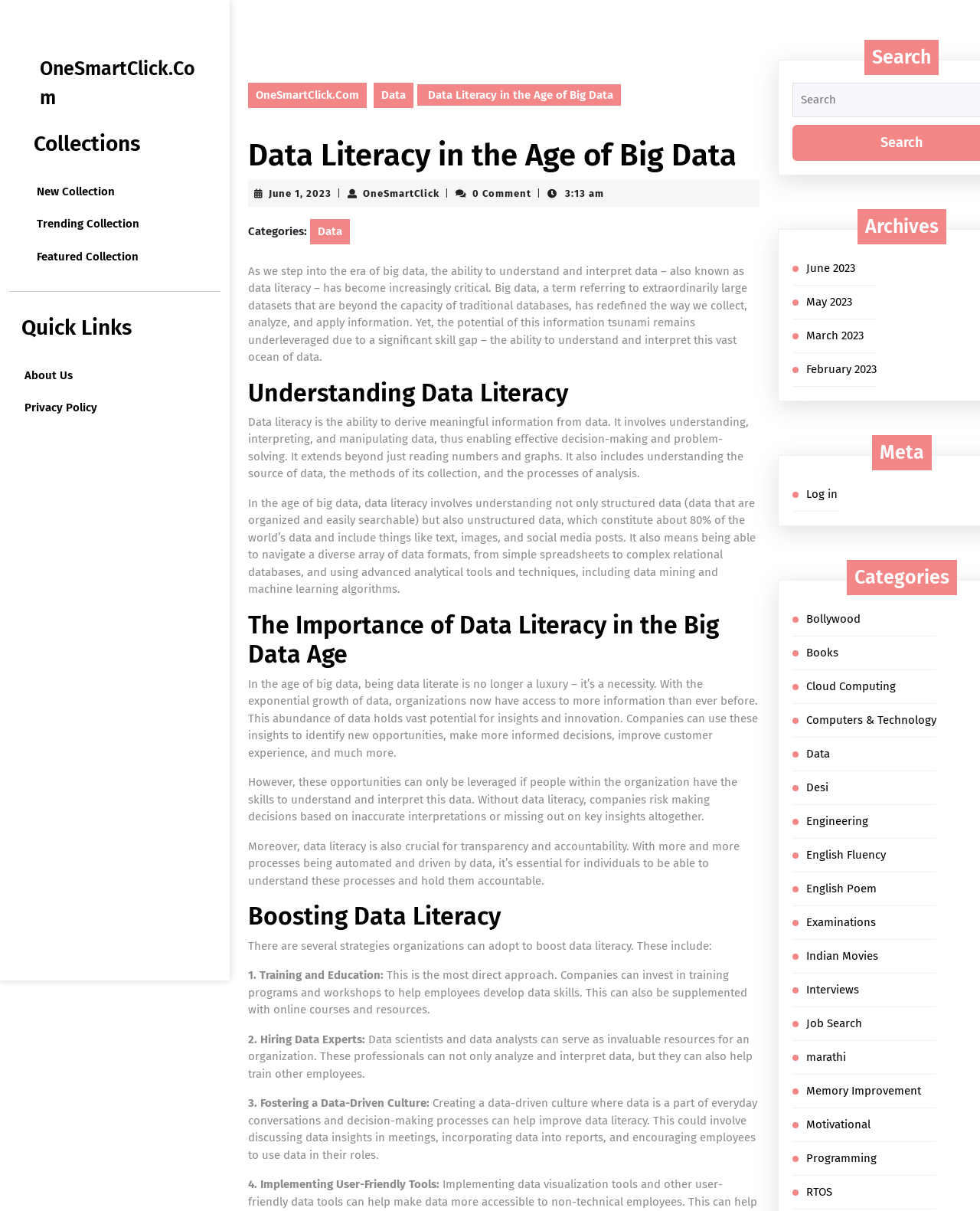What are the strategies to boost data literacy?
Using the screenshot, give a one-word or short phrase answer.

training, hiring data experts, fostering data-driven culture, implementing user-friendly tools